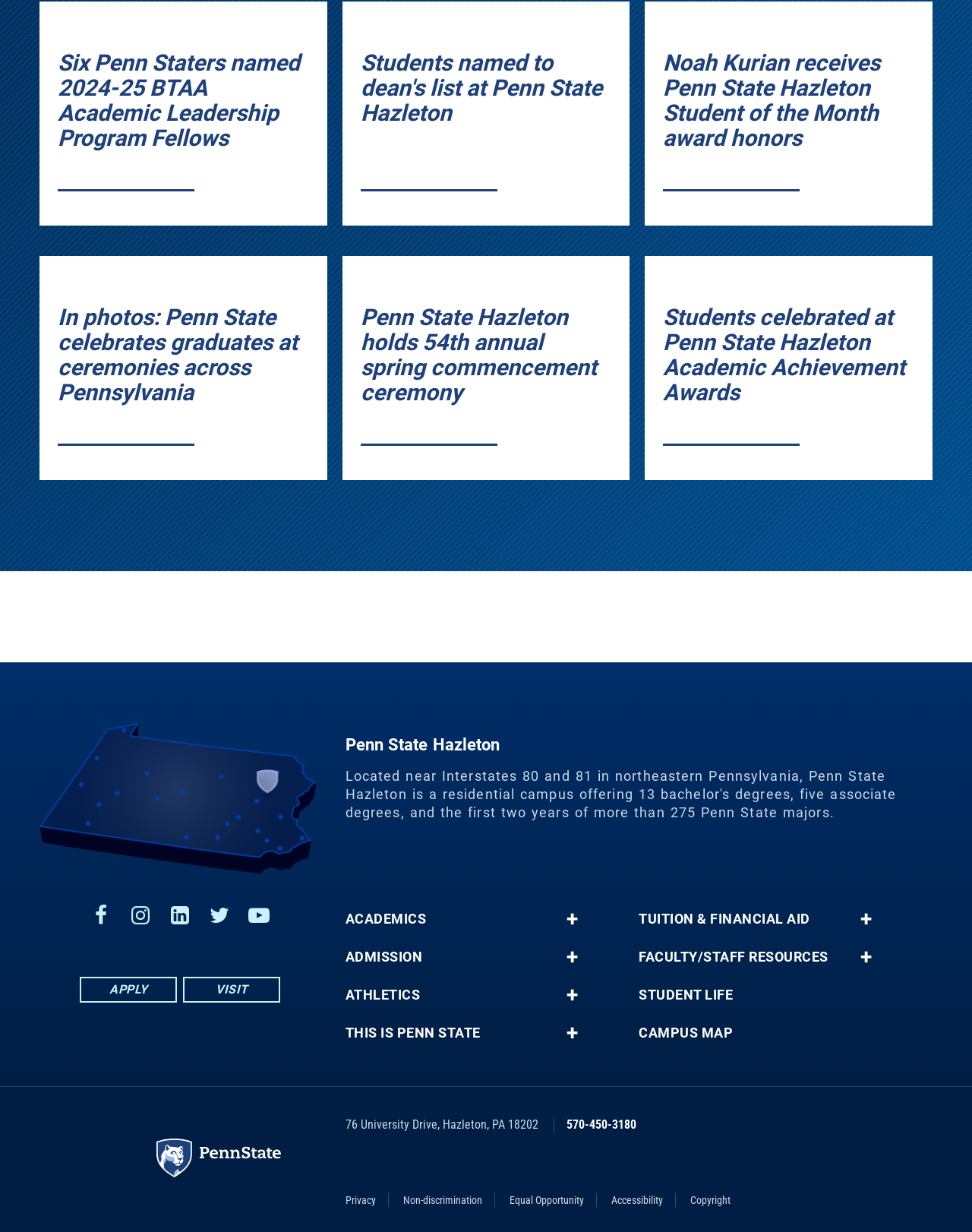Identify the bounding box coordinates for the element that needs to be clicked to fulfill this instruction: "Search for something". Provide the coordinates in the format of four float numbers between 0 and 1: [left, top, right, bottom].

None